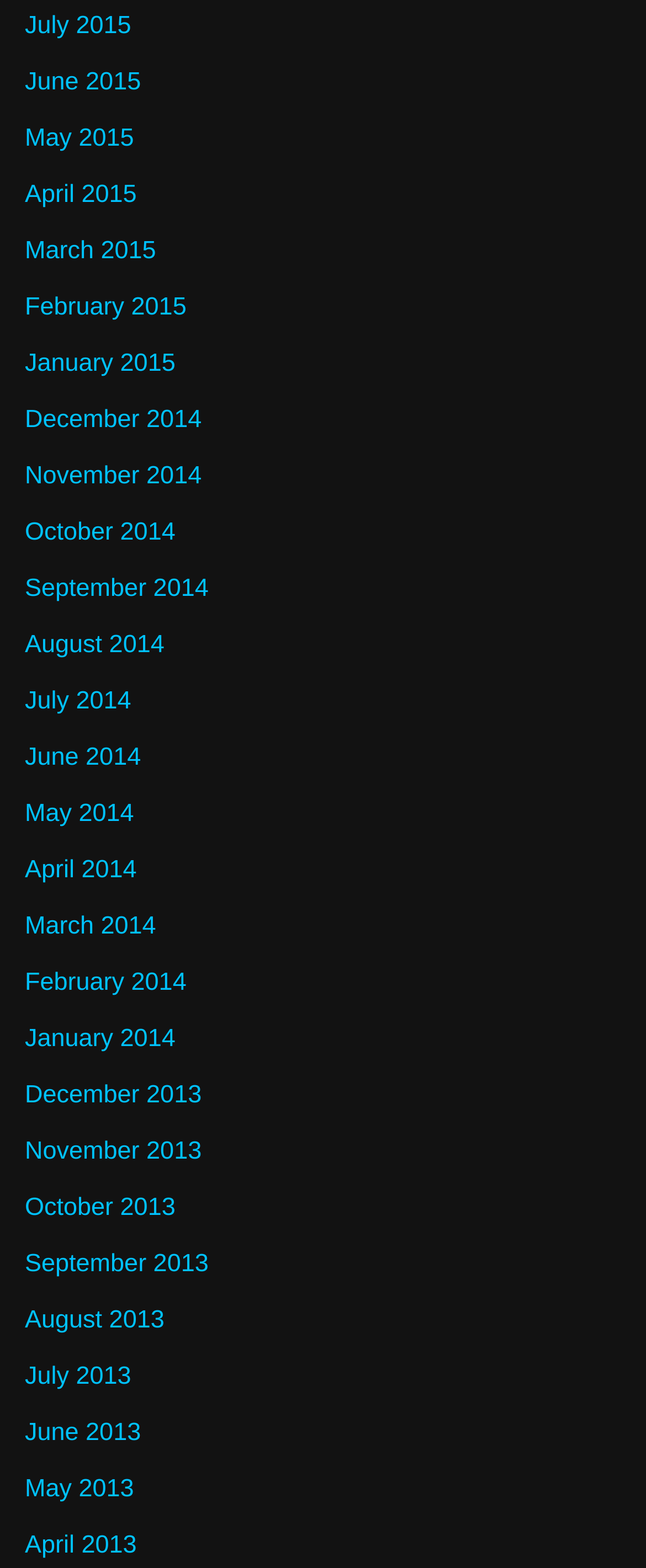Please find the bounding box coordinates of the element that must be clicked to perform the given instruction: "view May 2013". The coordinates should be four float numbers from 0 to 1, i.e., [left, top, right, bottom].

[0.038, 0.94, 0.207, 0.958]